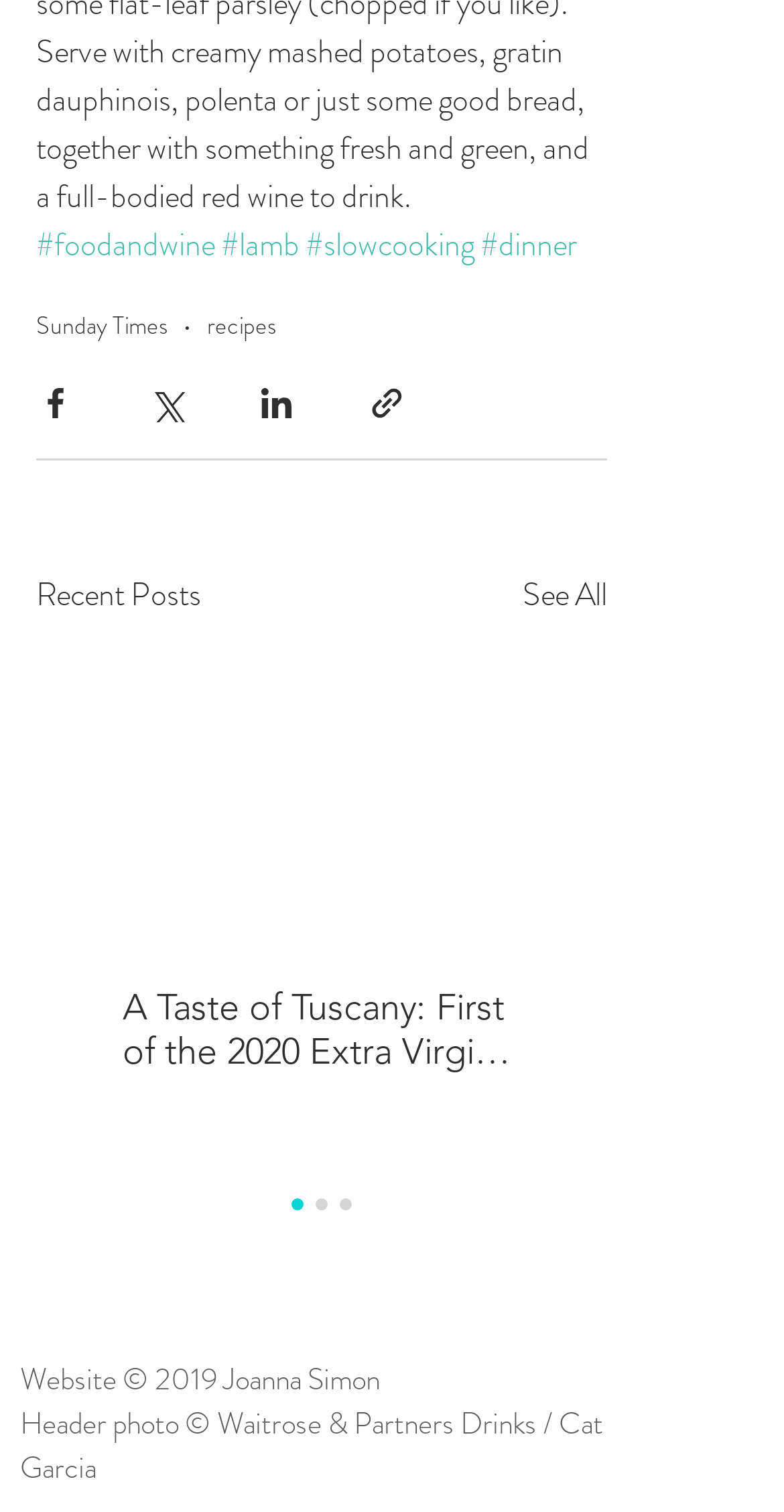Based on the image, provide a detailed response to the question:
Who is the author of the website?

I found the copyright information at the bottom of the webpage, which states 'Website © 2019 Joanna Simon', indicating that Joanna Simon is the author of the website.